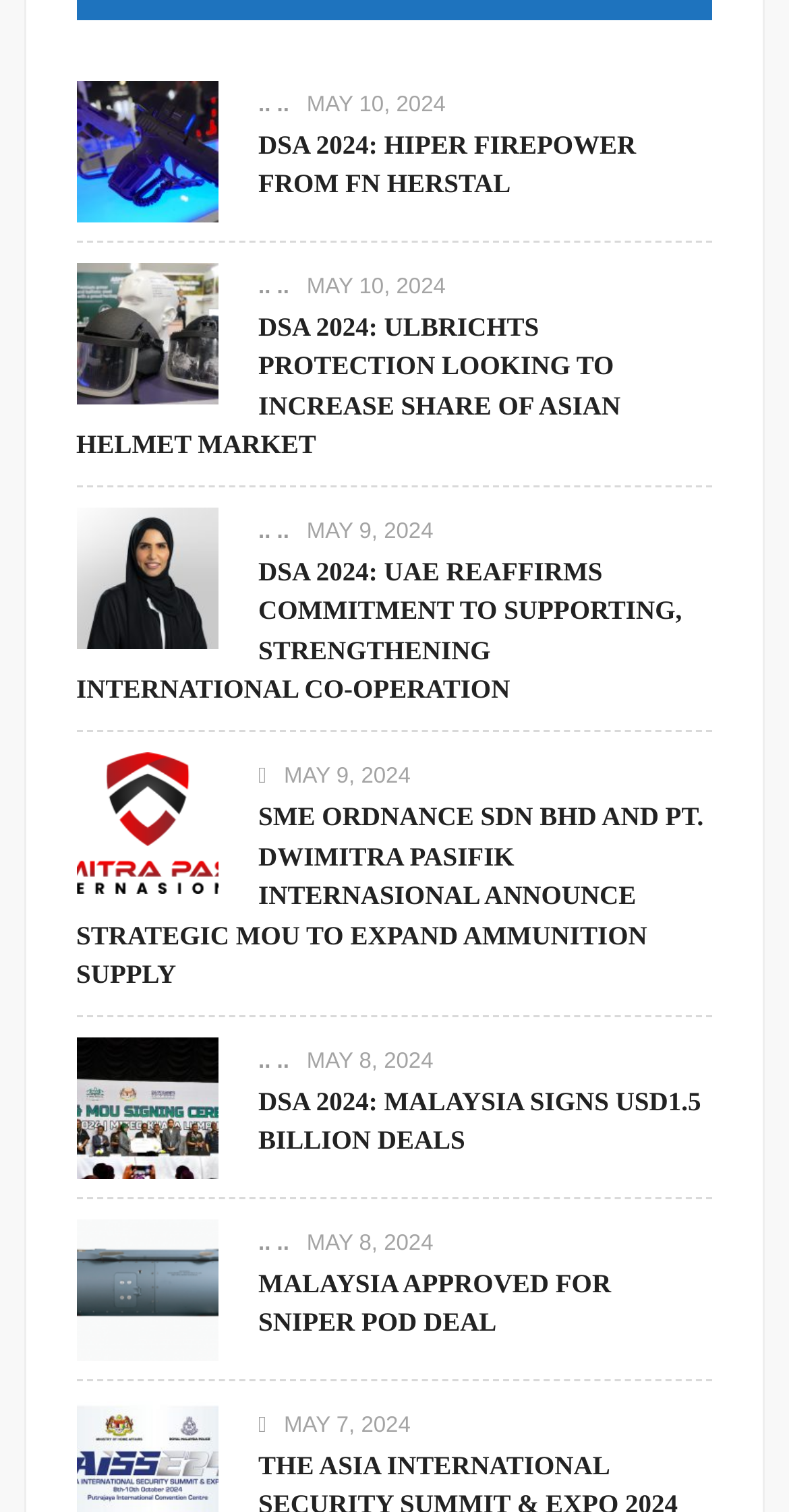What is the date of the latest article?
Please answer using one word or phrase, based on the screenshot.

MAY 10, 2024